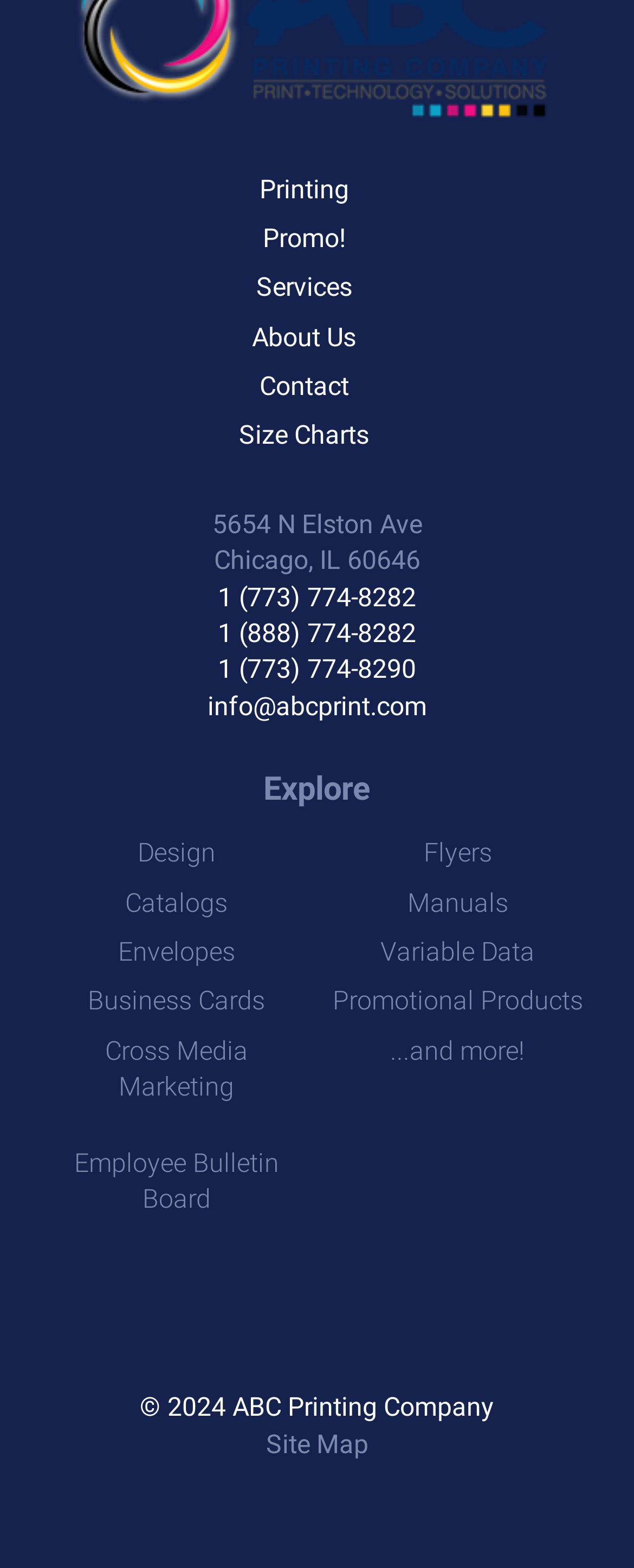Please use the details from the image to answer the following question comprehensively:
What is the company's email address?

I found the link element with ID 1015, which contains the email address 'info@abcprint.com'.